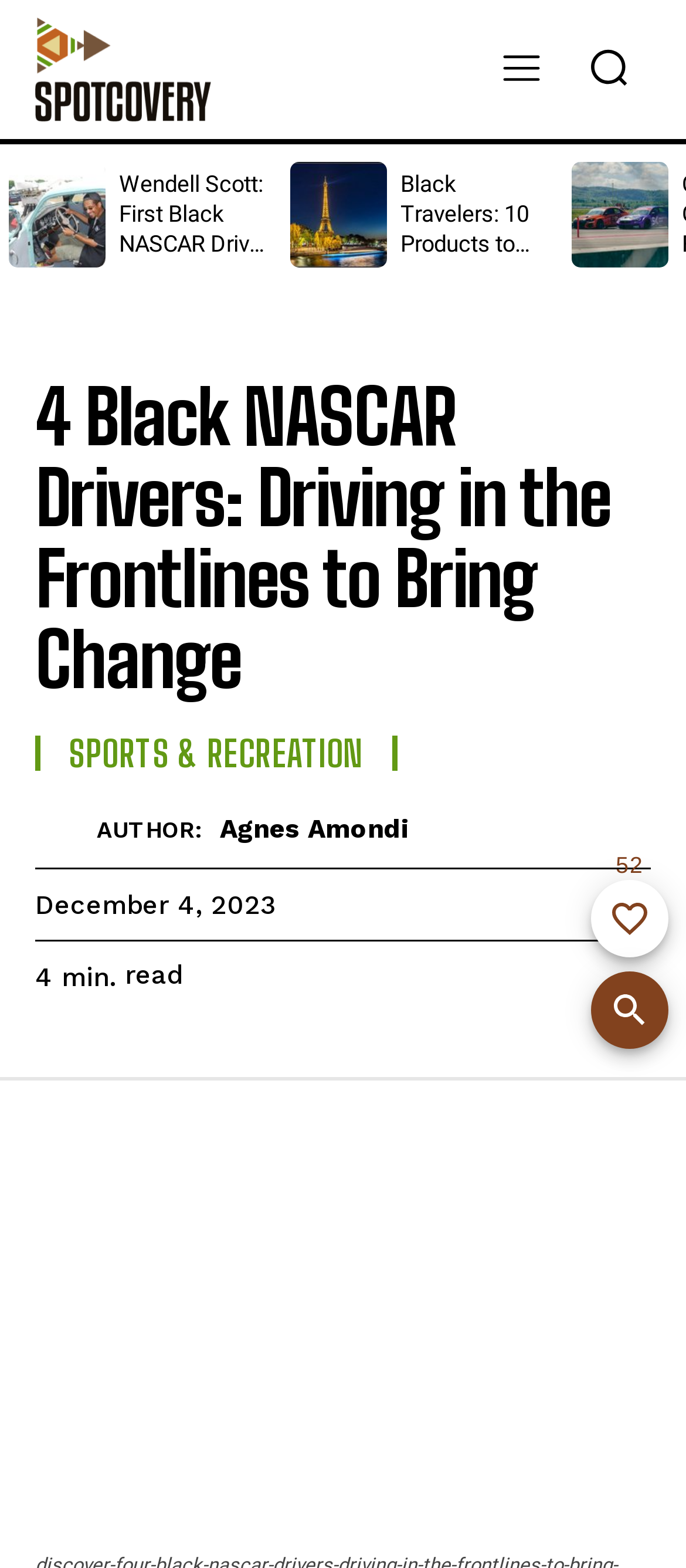What is the name of the first black NASCAR driver to win a pro race?
Analyze the image and deliver a detailed answer to the question.

I found the answer by looking at the link with the text 'Image for Wendell Scott: First Black NASCAR Driver to Win a Pro Race' and its corresponding image, which suggests that Wendell Scott is the first black NASCAR driver to win a pro race.